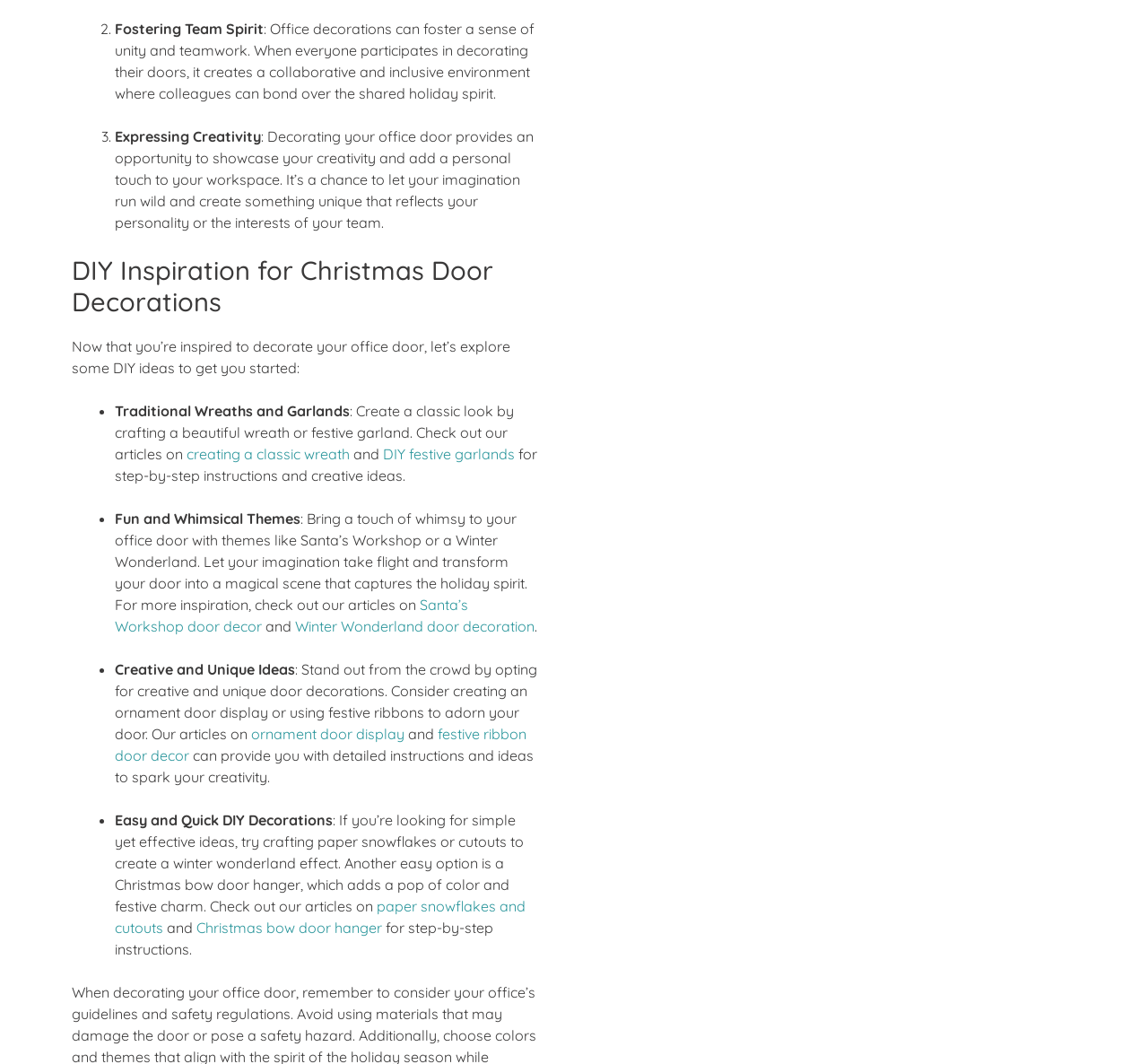Find the bounding box coordinates corresponding to the UI element with the description: "ornament door display". The coordinates should be formatted as [left, top, right, bottom], with values as floats between 0 and 1.

[0.219, 0.681, 0.352, 0.698]